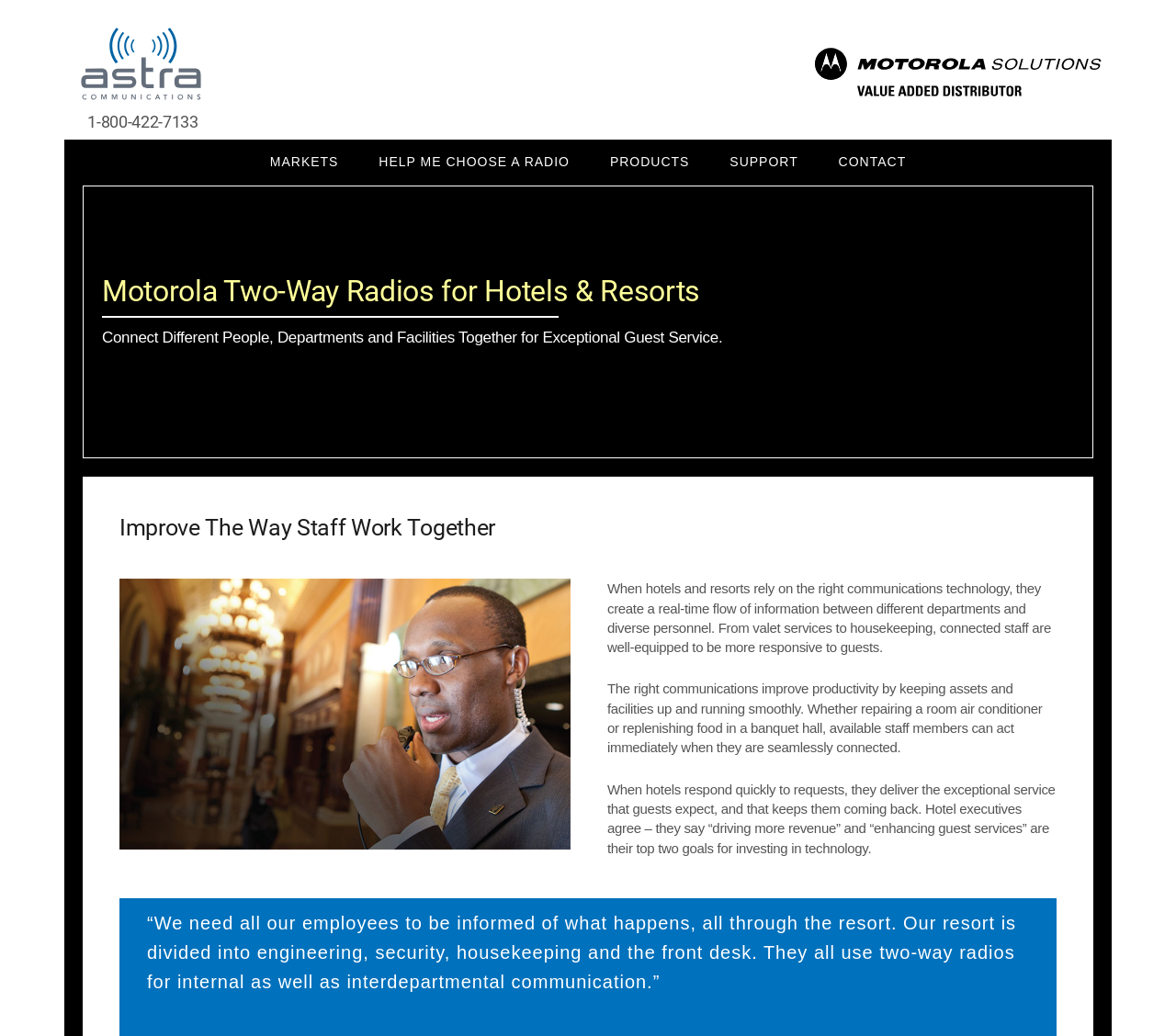What is the main topic of this webpage?
Utilize the image to construct a detailed and well-explained answer.

Based on the webpage content, I can see that the main topic is related to hotels and resorts, specifically about using two-way radios for communication and improving guest services.